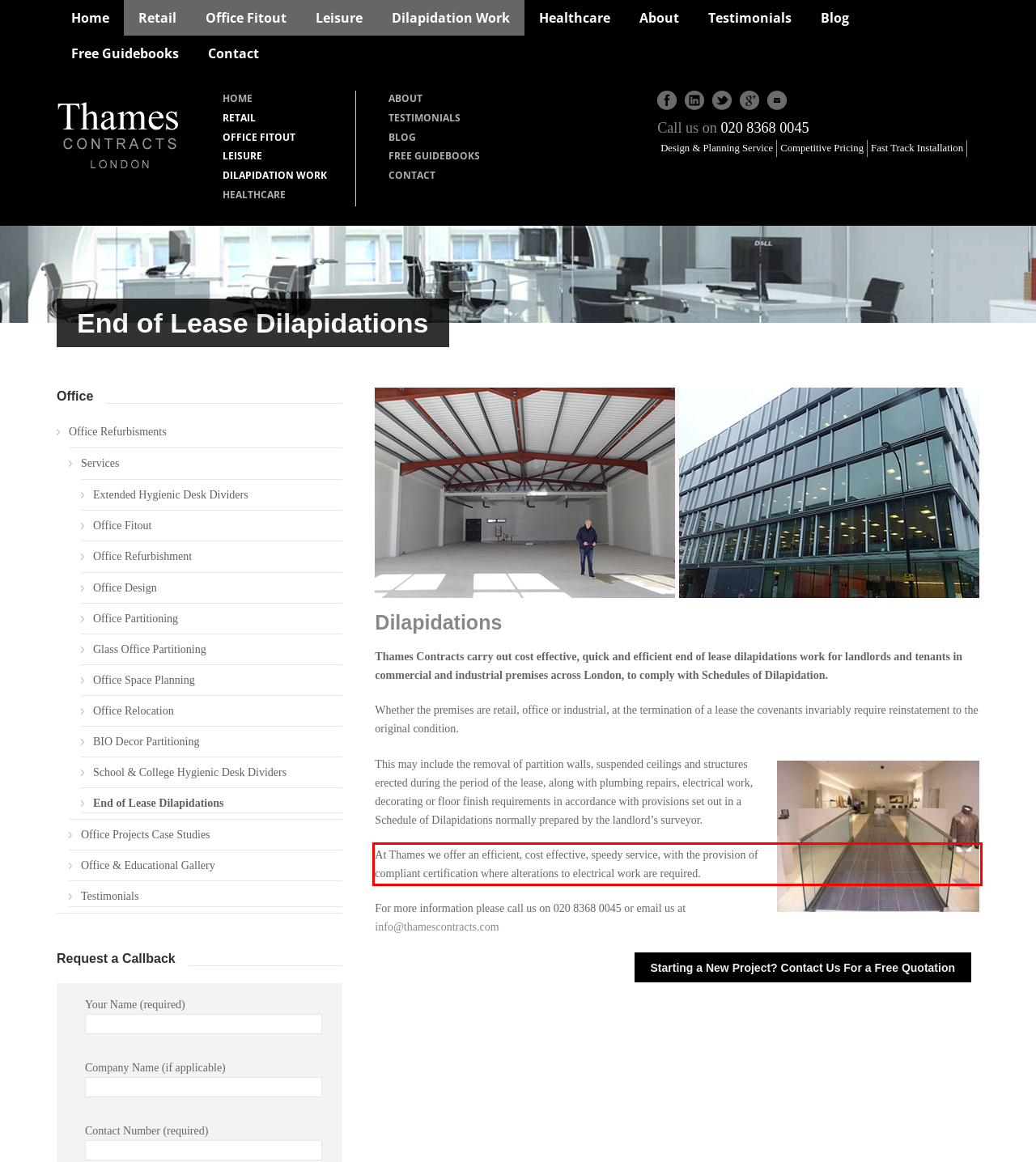The screenshot you have been given contains a UI element surrounded by a red rectangle. Use OCR to read and extract the text inside this red rectangle.

At Thames we offer an efficient, cost effective, speedy service, with the provision of compliant certification where alterations to electrical work are required.